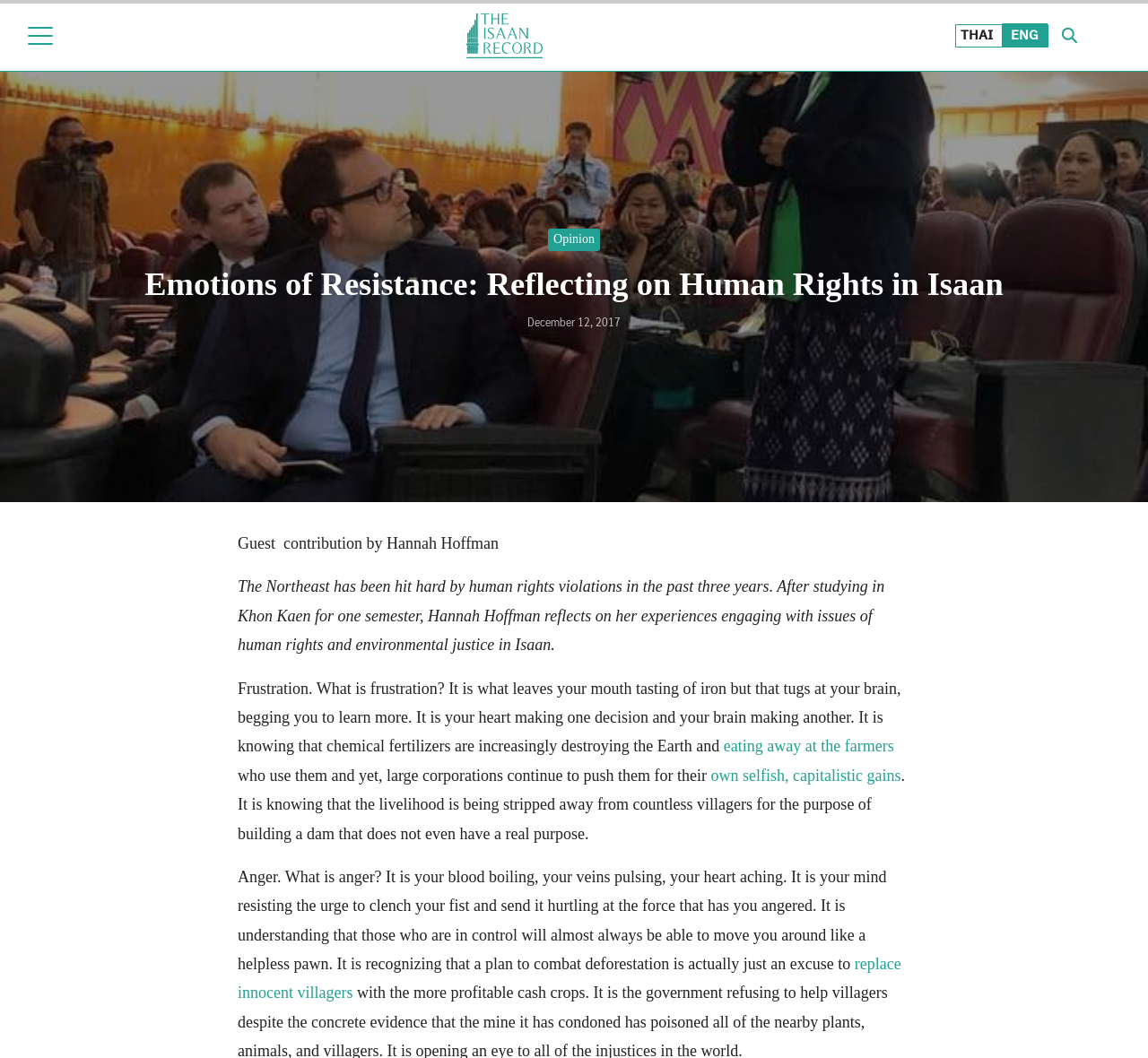Locate the bounding box coordinates of the element's region that should be clicked to carry out the following instruction: "Learn more about eating away at the farmers". The coordinates need to be four float numbers between 0 and 1, i.e., [left, top, right, bottom].

[0.63, 0.697, 0.779, 0.714]